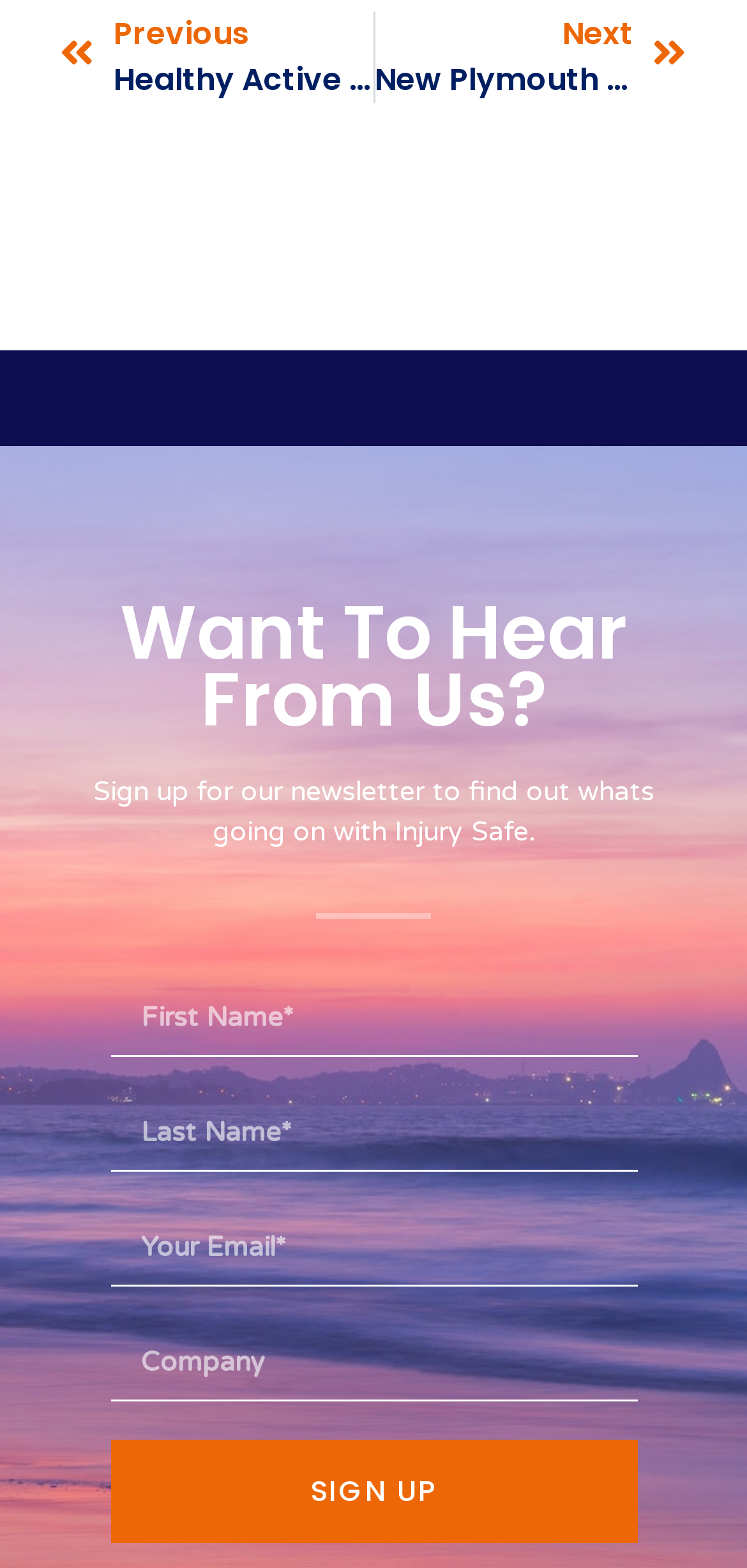Please provide a comprehensive response to the question based on the details in the image: What is the theme of the webpage based on the links provided?

The links 'Prev Previous Healthy Active Age Forum – November 3rd 2022' and 'Next New Plymouth District Safe Community Reaccreditation Next' suggest that the webpage is related to community safety, with the 'Prev' link pointing to a previous event and the 'Next' link pointing to a future event or accreditation.